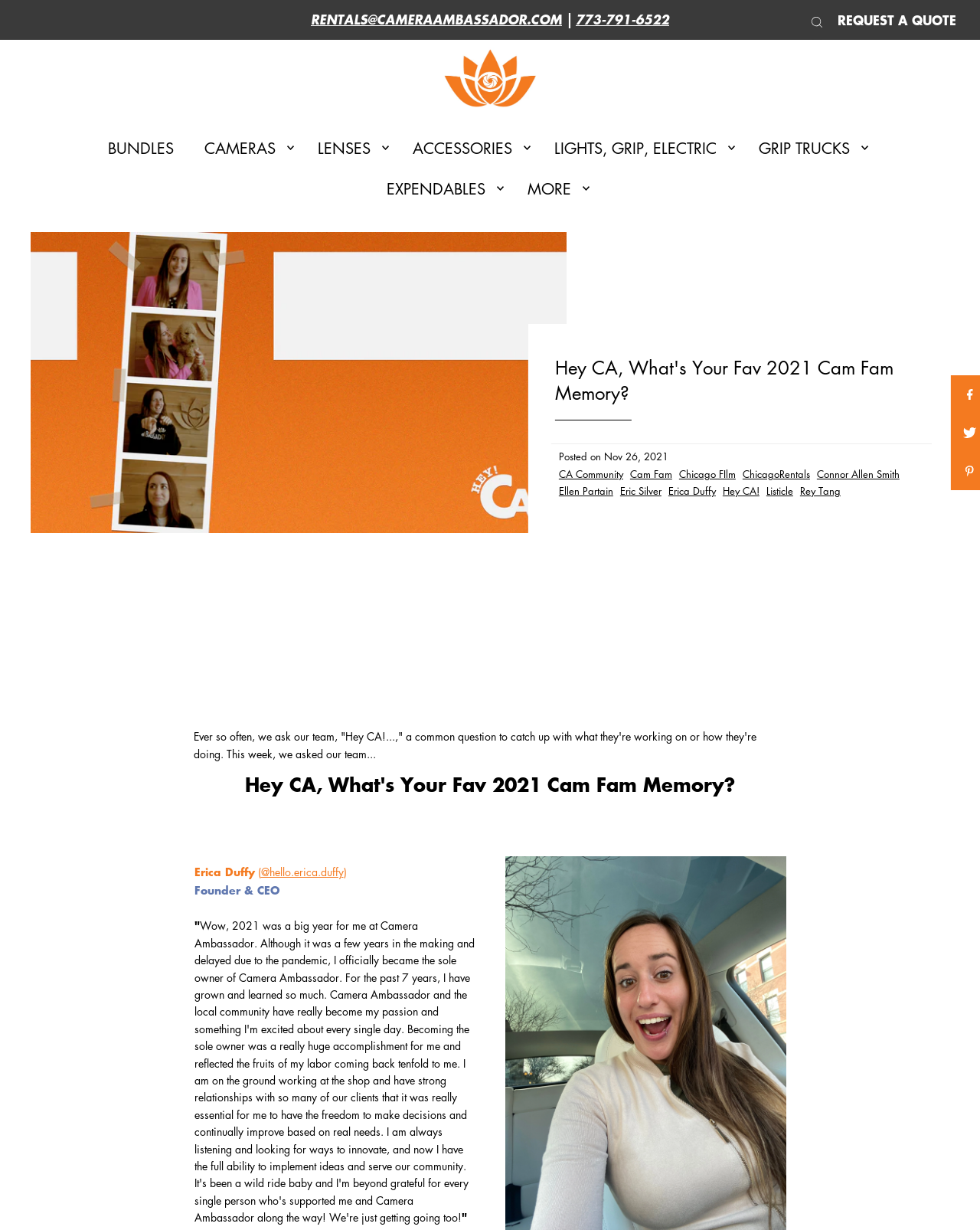Identify the bounding box coordinates of the clickable region to carry out the given instruction: "Check the about us page".

None